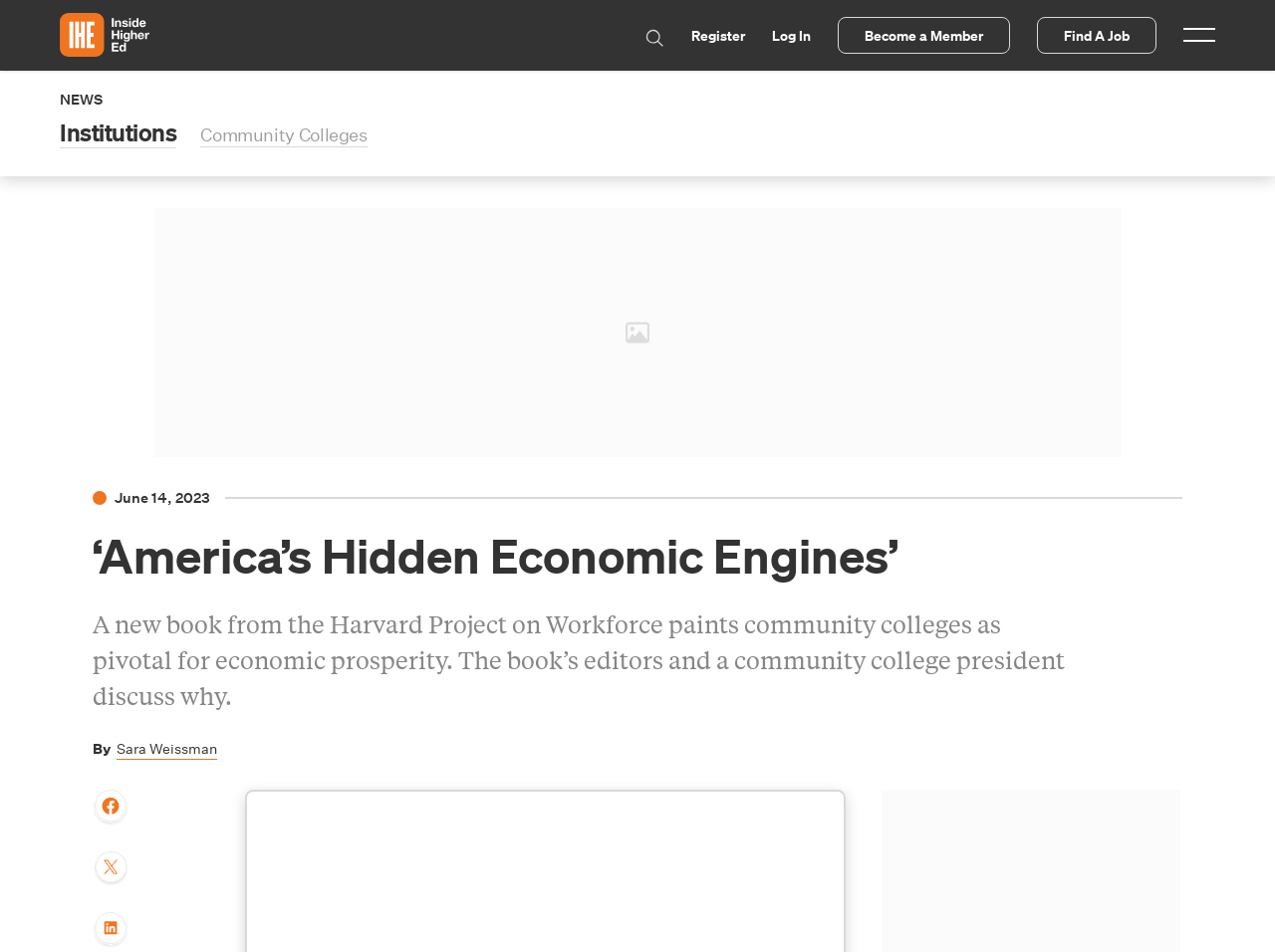Describe the webpage in detail, including text, images, and layout.

This webpage appears to be an article or news page, with a focus on a new book about community colleges and their economic potential. At the top left of the page, there is a navigation menu with links to "Home", "Search", "Register", "Log In", "Become a Member", and "Find A Job". Below this menu, there are links to "NEWS", "Institutions", and "Community Colleges".

The main content of the page is a Q&A session with the editors of the new book, which is titled "‘America’s Hidden Economic Engines’". The title is displayed prominently in a heading, followed by a brief summary of the book's topic. The summary is accompanied by the name of the author, Sara Weissman.

Below the summary, there are social media sharing links to Facebook, Twitter, and LinkedIn, along with their corresponding icons. To the right of these links, there is a notification indicating the number of articles left to read, with an option to sign up for a free account or log in.

The page also displays the date "June 14, 2023" near the top, indicating when the article was published. Overall, the page has a clean and organized layout, with clear headings and concise text.